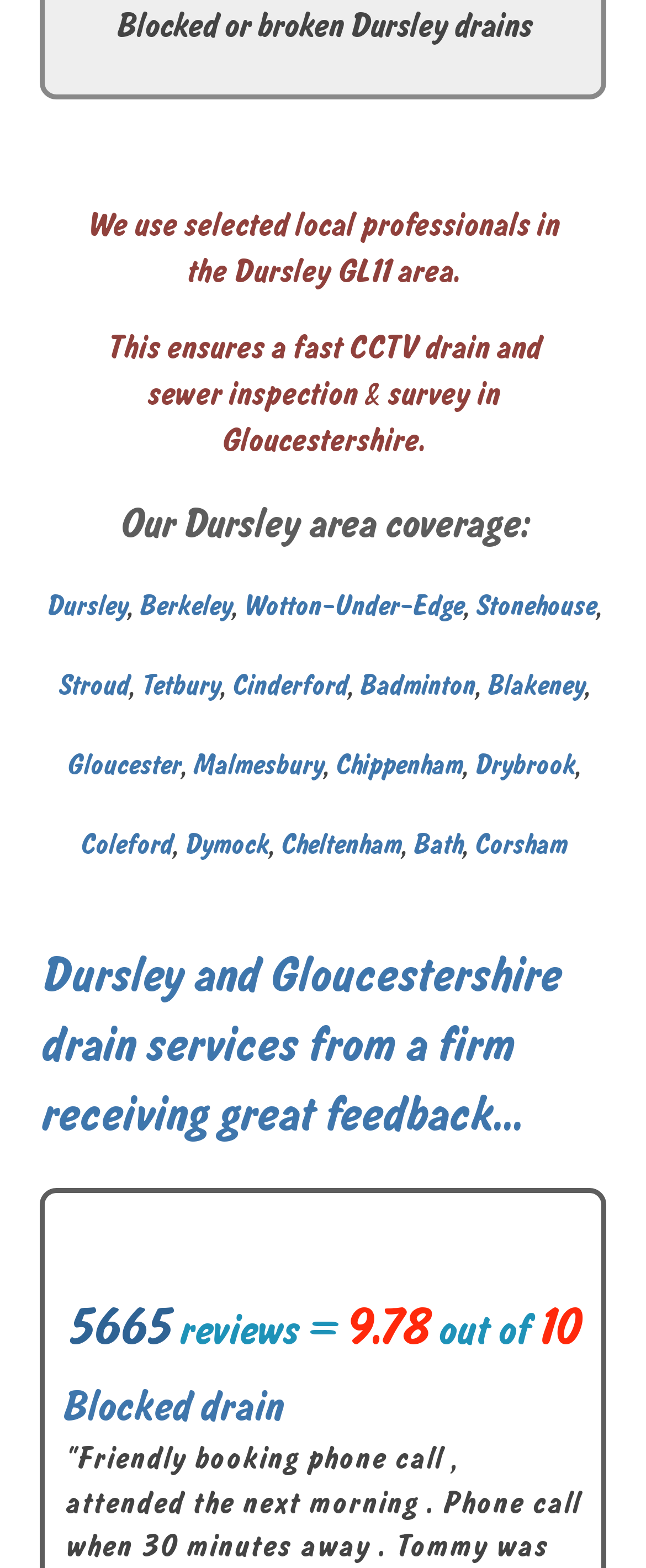How many reviews does Happy Drains have on Checkatrade?
Please give a detailed and elaborate answer to the question based on the image.

The number of reviews Happy Drains has on Checkatrade is mentioned in the static text '5665 reviews' which is located below the link 'Happy Drains are highly rated at Checkatrade!' and above the rating '9.78 out of 10'.